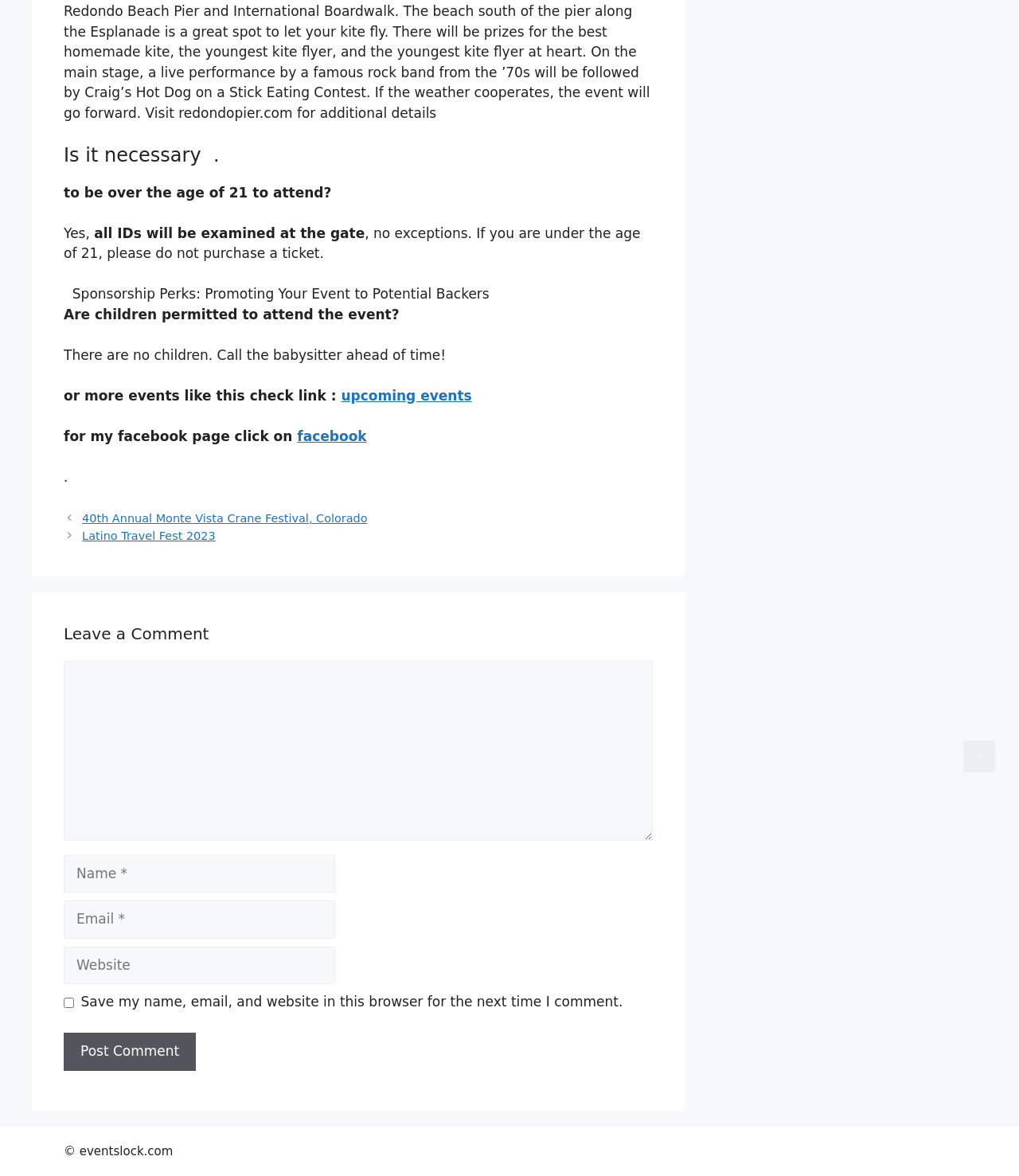Highlight the bounding box of the UI element that corresponds to this description: "upcoming events".

[0.335, 0.329, 0.463, 0.343]